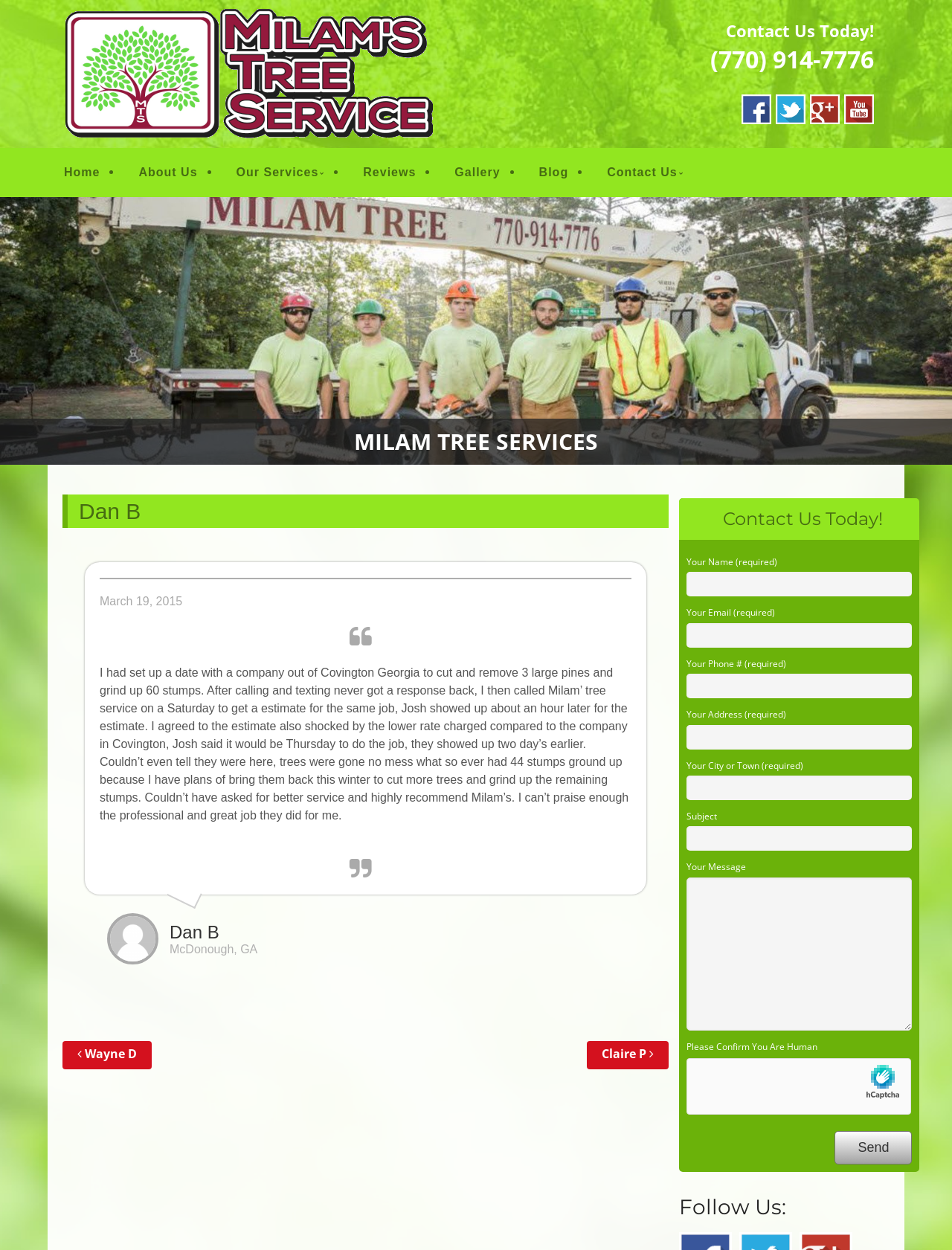Can you find the bounding box coordinates of the area I should click to execute the following instruction: "Click on the 'Send' button"?

[0.877, 0.905, 0.958, 0.931]